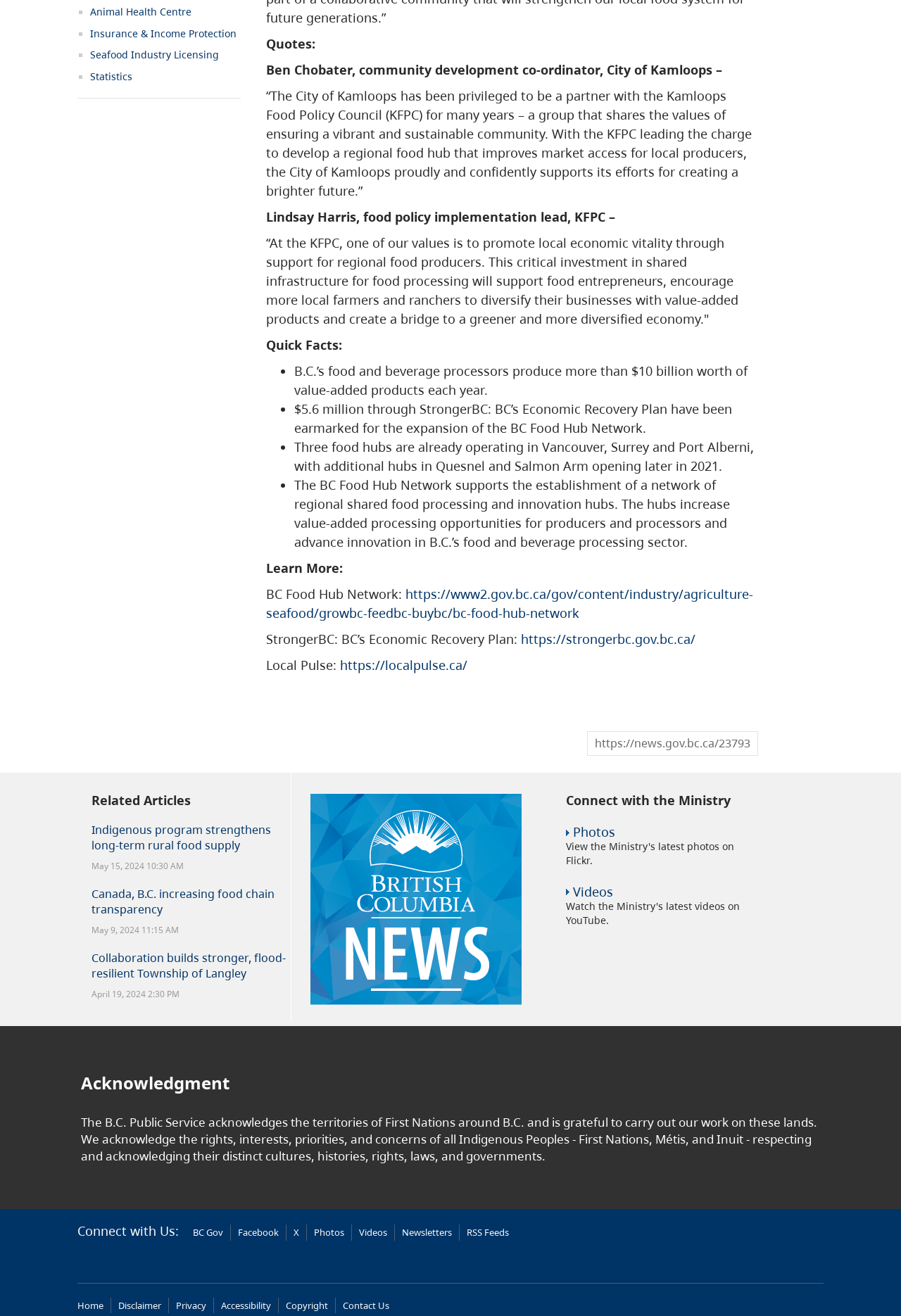Identify the bounding box coordinates of the region I need to click to complete this instruction: "Learn more about the BC Food Hub Network".

[0.295, 0.445, 0.836, 0.472]